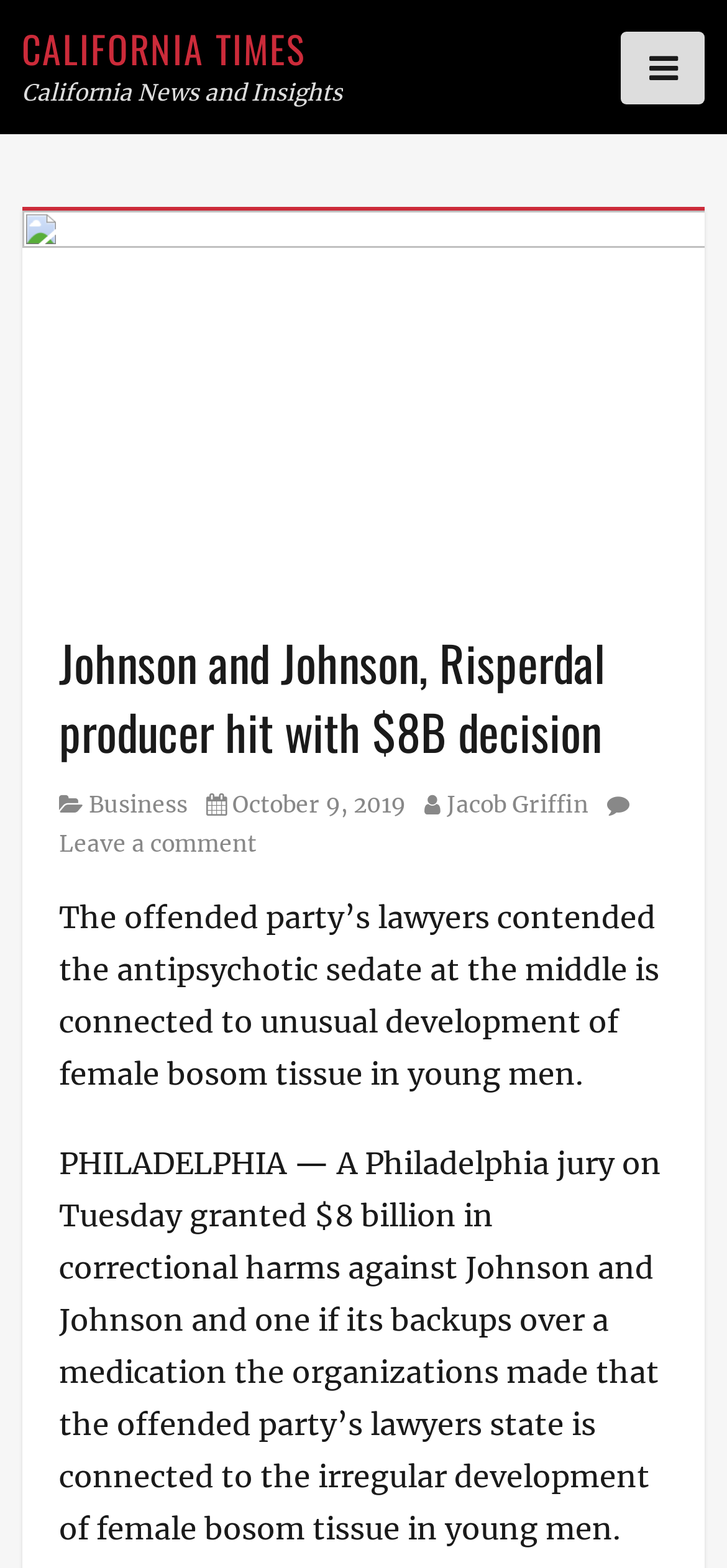Using the element description: "Jacob Griffin", determine the bounding box coordinates. The coordinates should be in the format [left, top, right, bottom], with values between 0 and 1.

[0.584, 0.504, 0.809, 0.522]